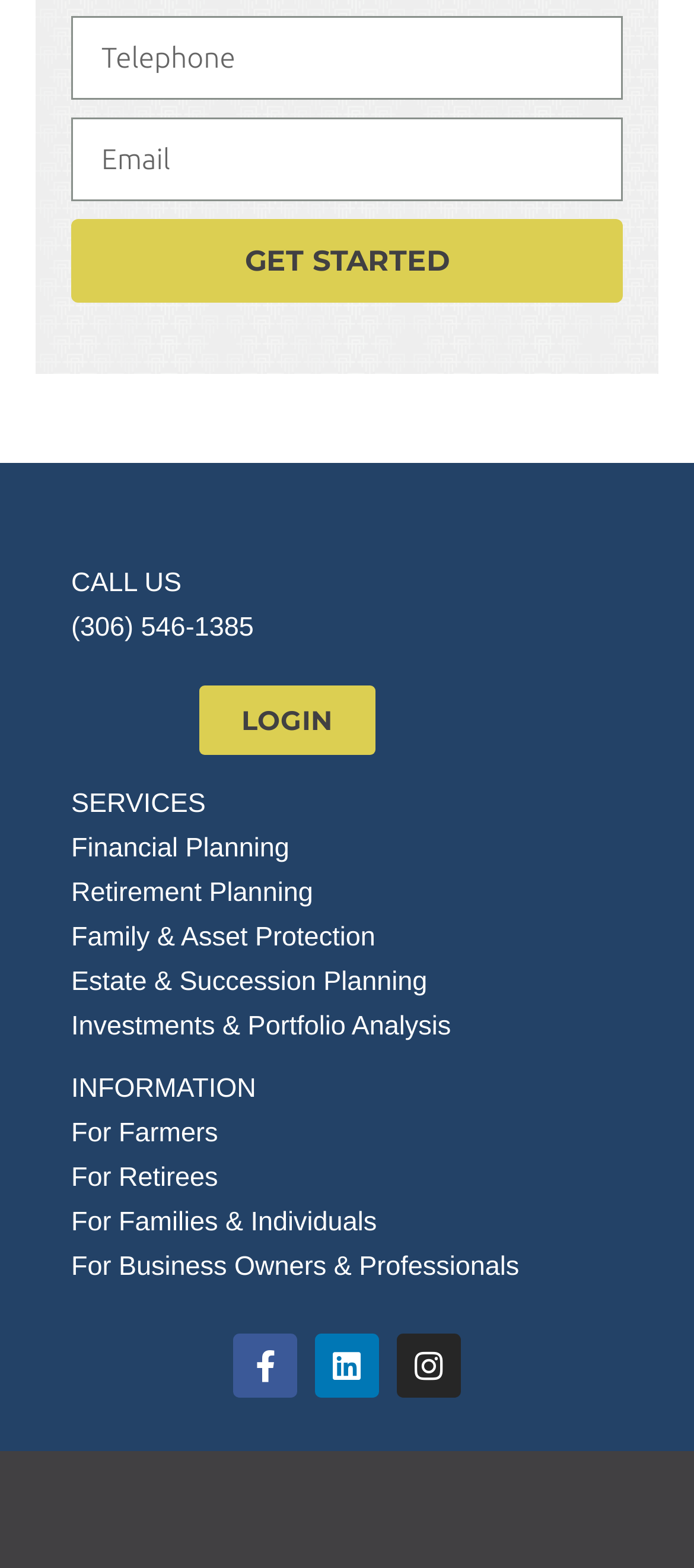Please respond to the question using a single word or phrase:
What is the button text above the phone number?

GET STARTED